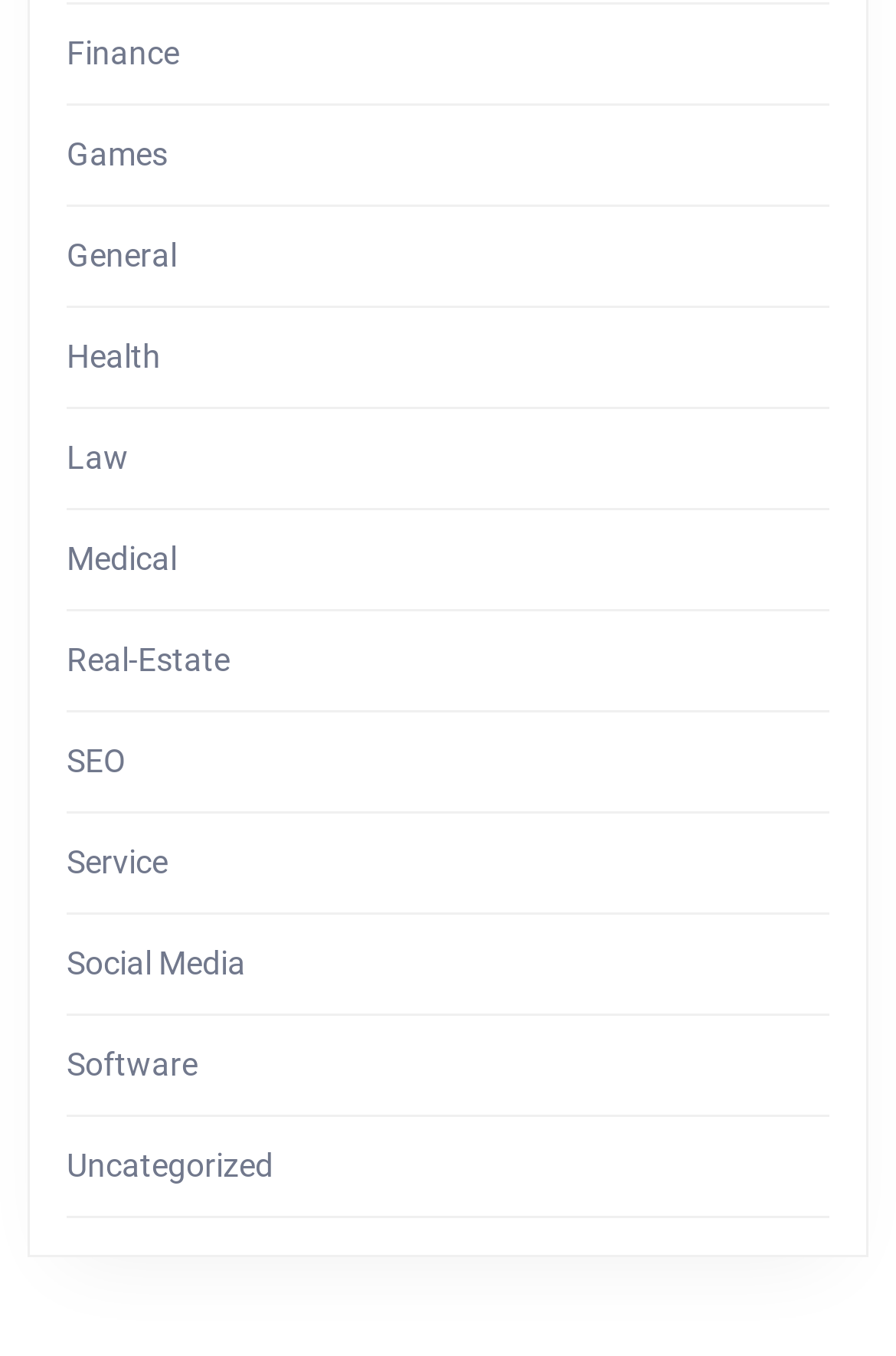Please locate the bounding box coordinates of the element that should be clicked to complete the given instruction: "Visit Games".

[0.074, 0.1, 0.187, 0.127]